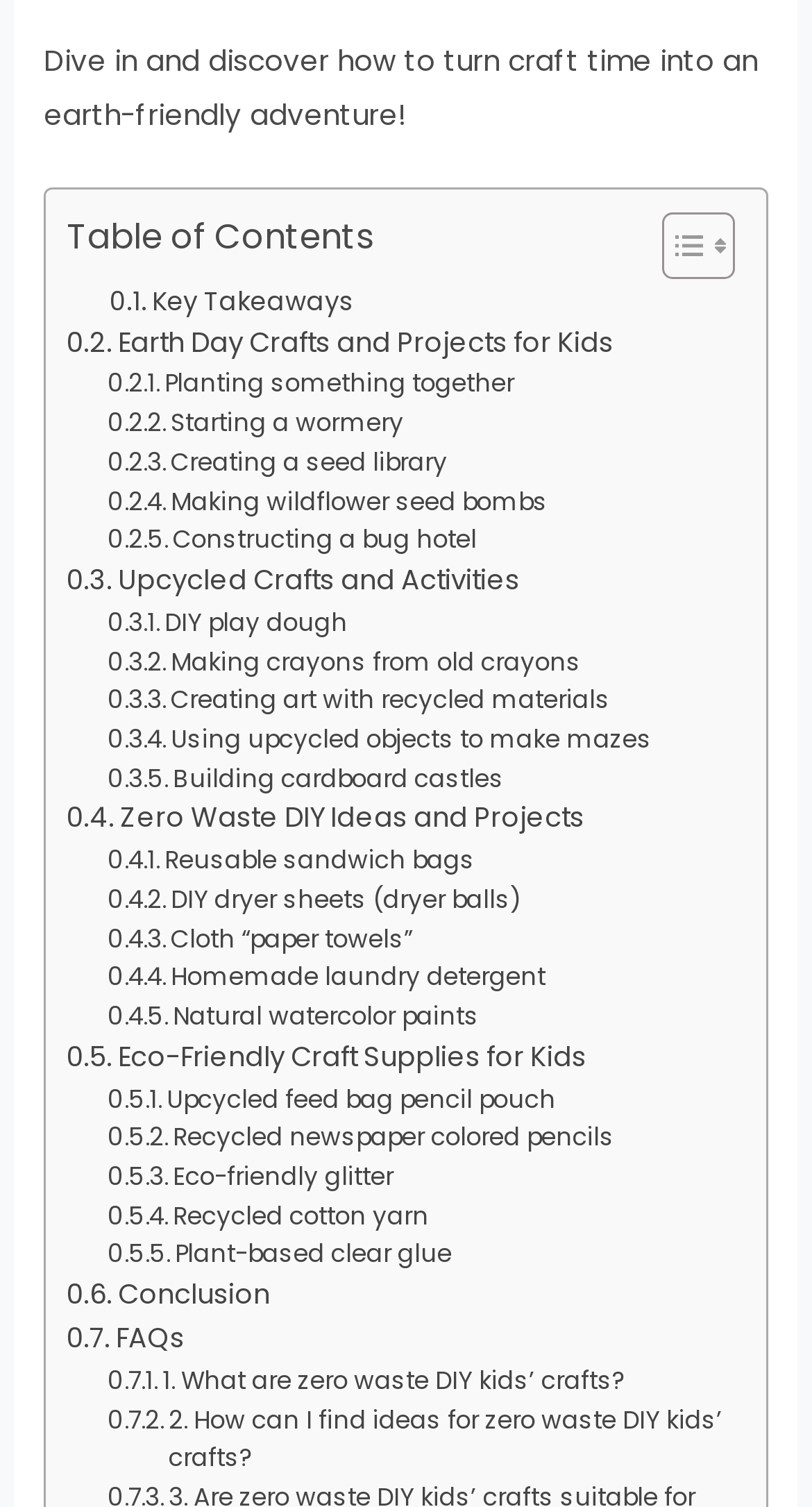What is the first activity mentioned under 'Earth Day Crafts and Projects for Kids'?
Please provide a comprehensive answer based on the details in the screenshot.

Under the section 'Earth Day Crafts and Projects for Kids', the first link is labeled '. Planting something together', which suggests that this is the first activity mentioned in this section.